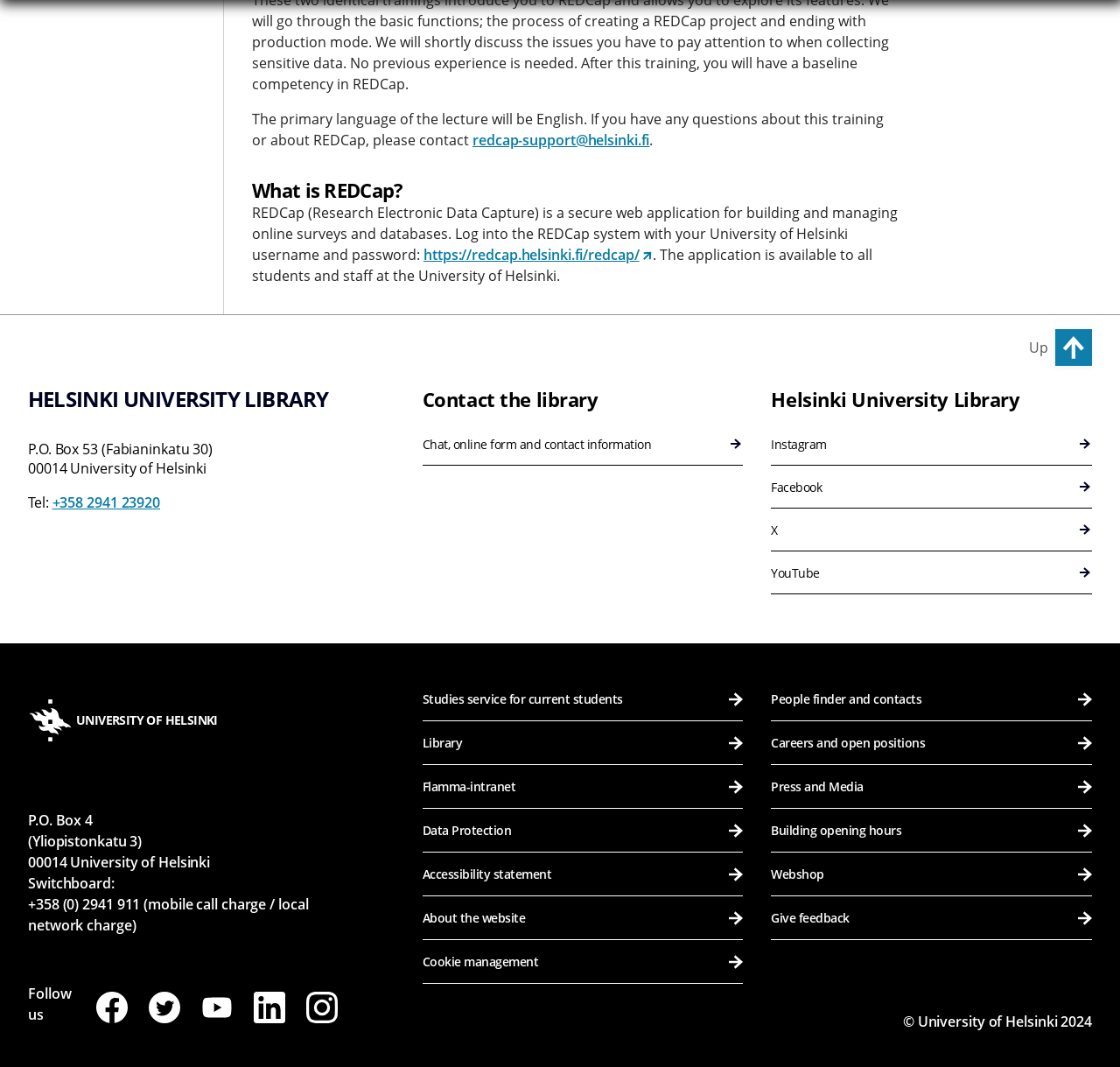Show the bounding box coordinates of the region that should be clicked to follow the instruction: "Contact REDCap support."

[0.422, 0.122, 0.58, 0.14]